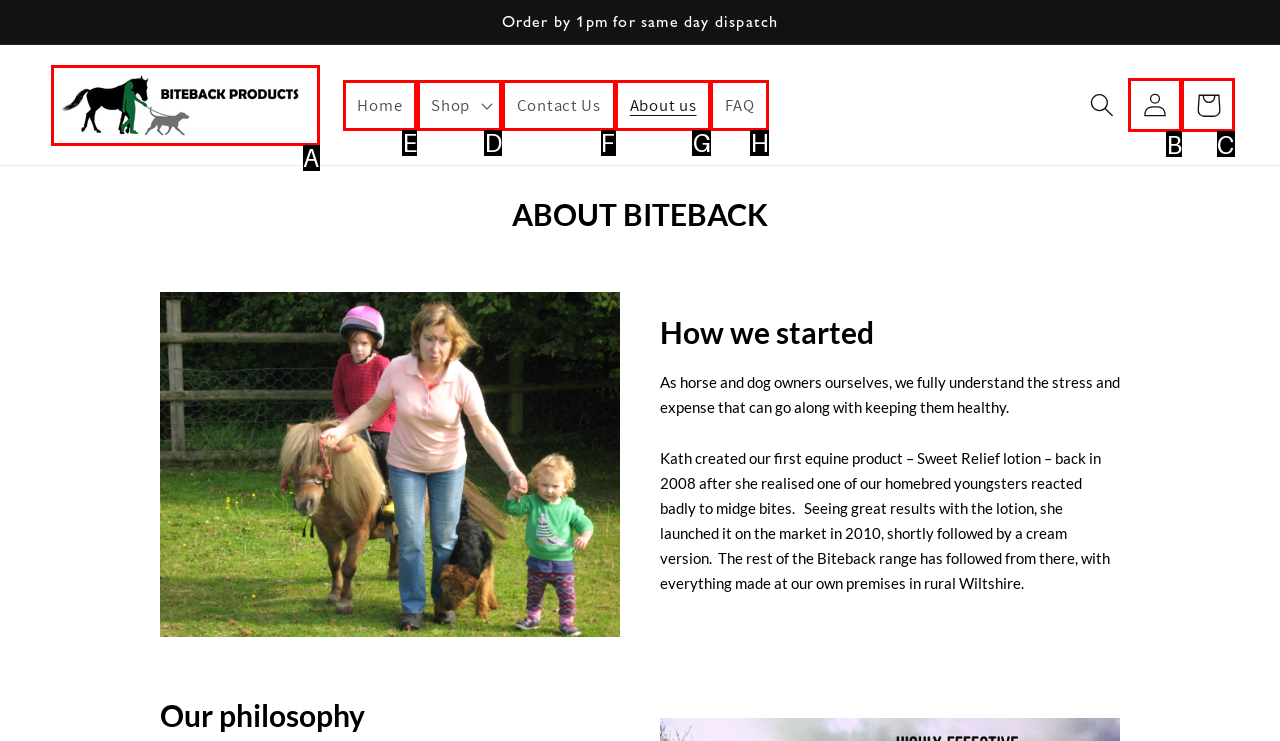Which UI element's letter should be clicked to achieve the task: Click on the 'Shop' button
Provide the letter of the correct choice directly.

D